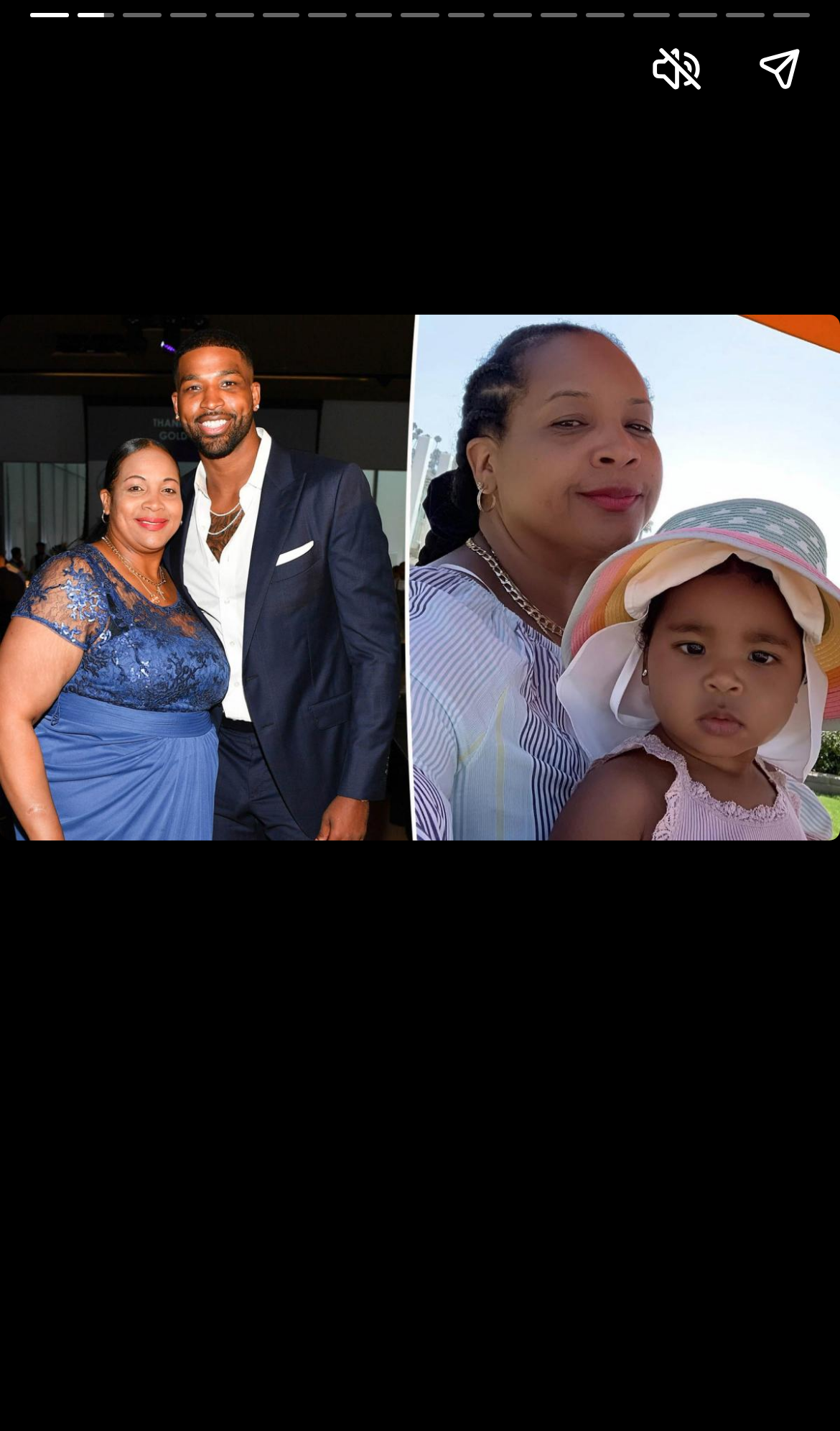Using the element description aria-label="Previous page", predict the bounding box coordinates for the UI element. Provide the coordinates in (top-left x, top-left y, bottom-right x, bottom-right y) format with values ranging from 0 to 1.

[0.0, 0.113, 0.077, 0.887]